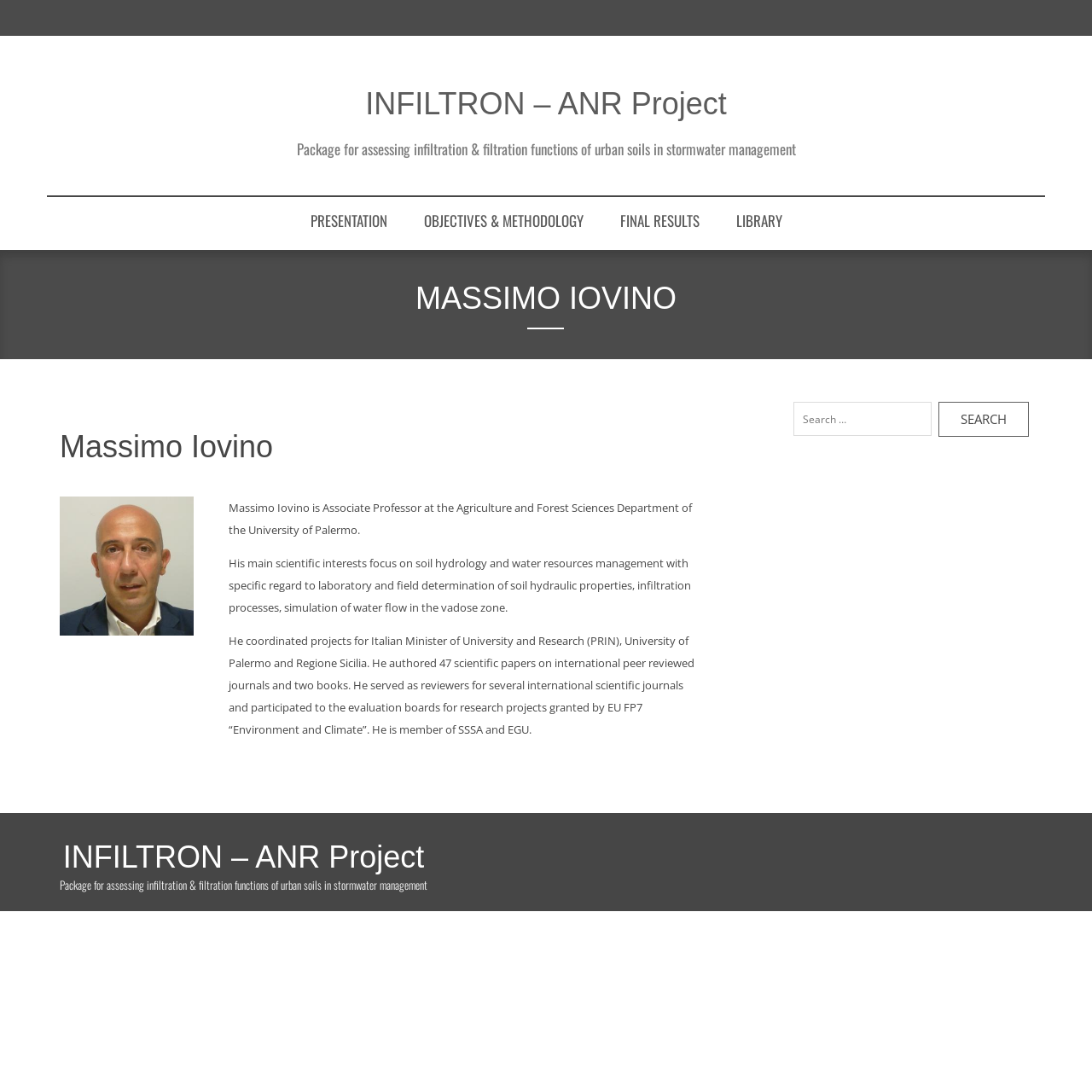Predict the bounding box for the UI component with the following description: "View Larger Image".

None